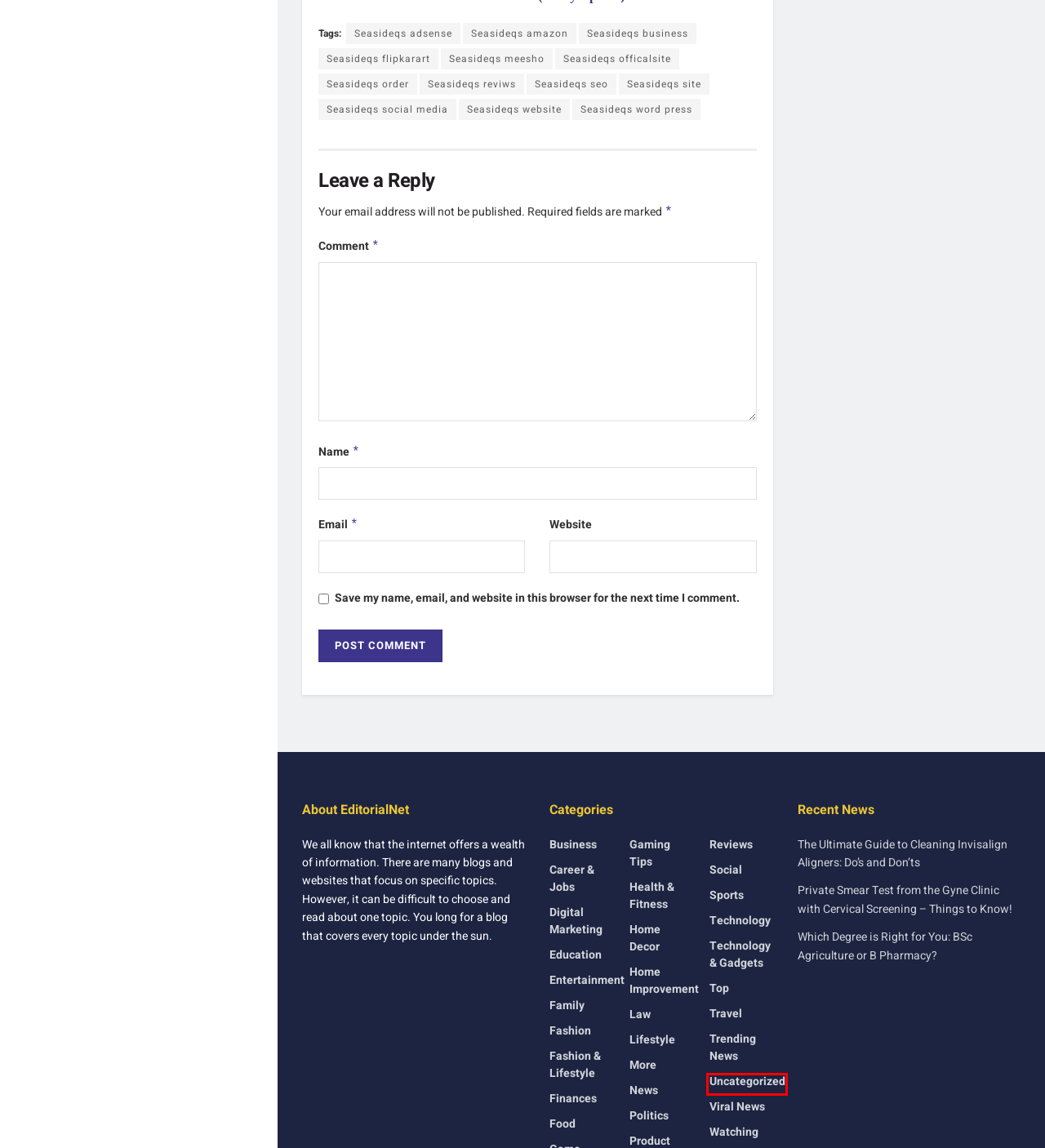Evaluate the webpage screenshot and identify the element within the red bounding box. Select the webpage description that best fits the new webpage after clicking the highlighted element. Here are the candidates:
A. More Archives - EditorialNet
B. Reviews Archives - EditorialNet
C. Law Archives - EditorialNet
D. Seasideqs order Archives - EditorialNet
E. Seasideqs meesho Archives - EditorialNet
F. Seasideqs adsense Archives - EditorialNet
G. Uncategorized Archives - EditorialNet
H. Home Improvement Archives - EditorialNet

G